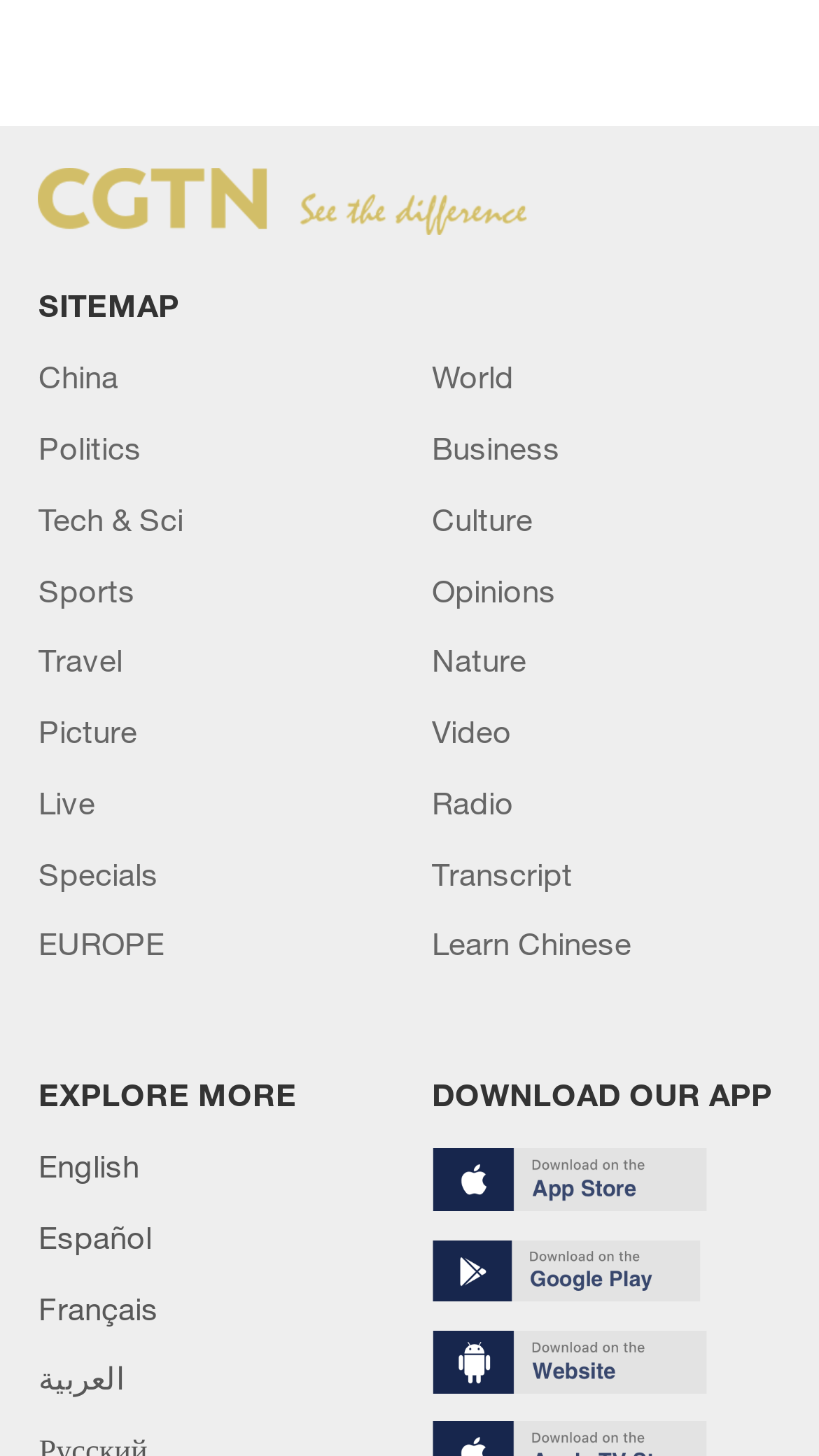Please identify the bounding box coordinates of the element's region that needs to be clicked to fulfill the following instruction: "Know more about GeneratePress". The bounding box coordinates should consist of four float numbers between 0 and 1, i.e., [left, top, right, bottom].

None